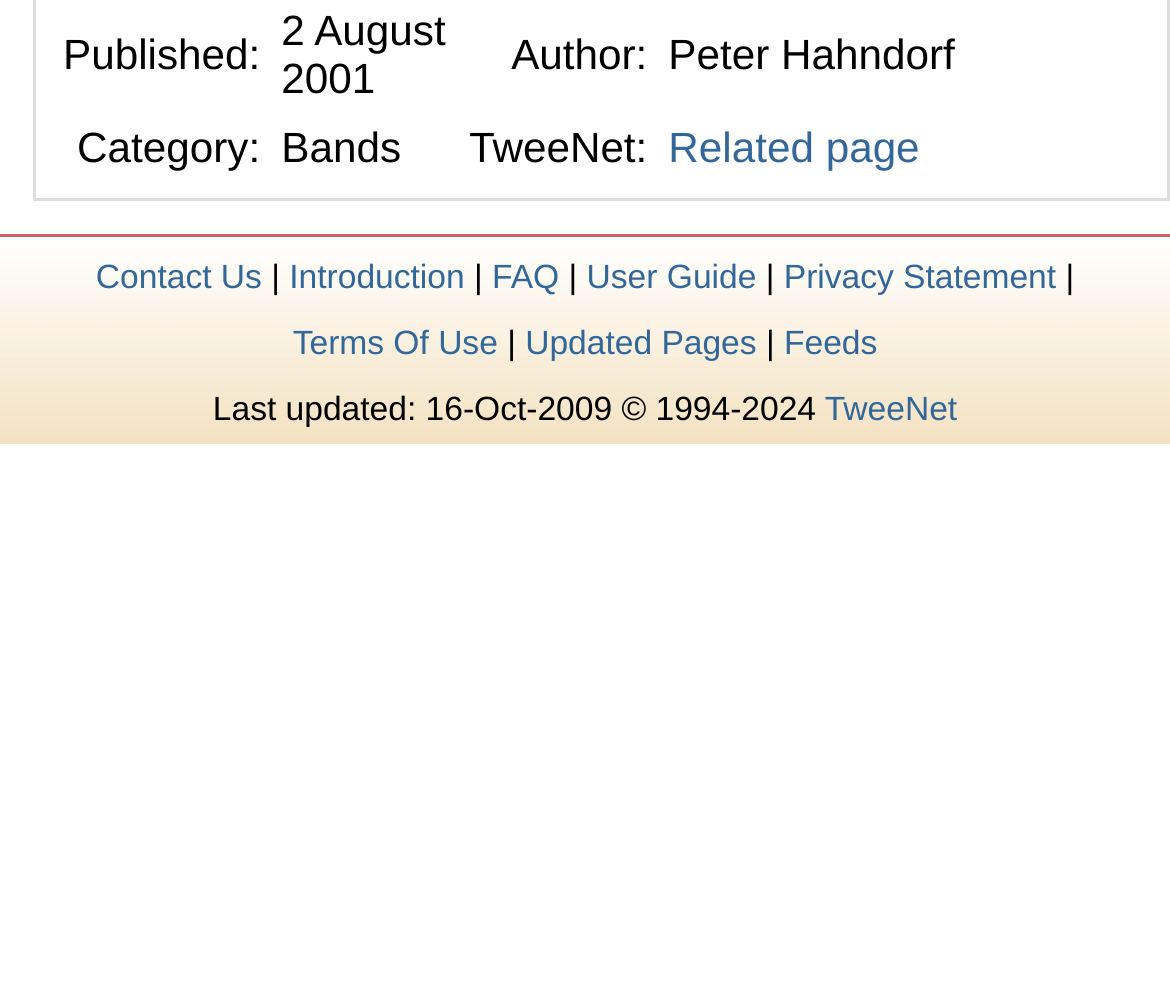Identify the bounding box for the UI element that is described as follows: "Updated Pages".

[0.449, 0.313, 0.647, 0.38]